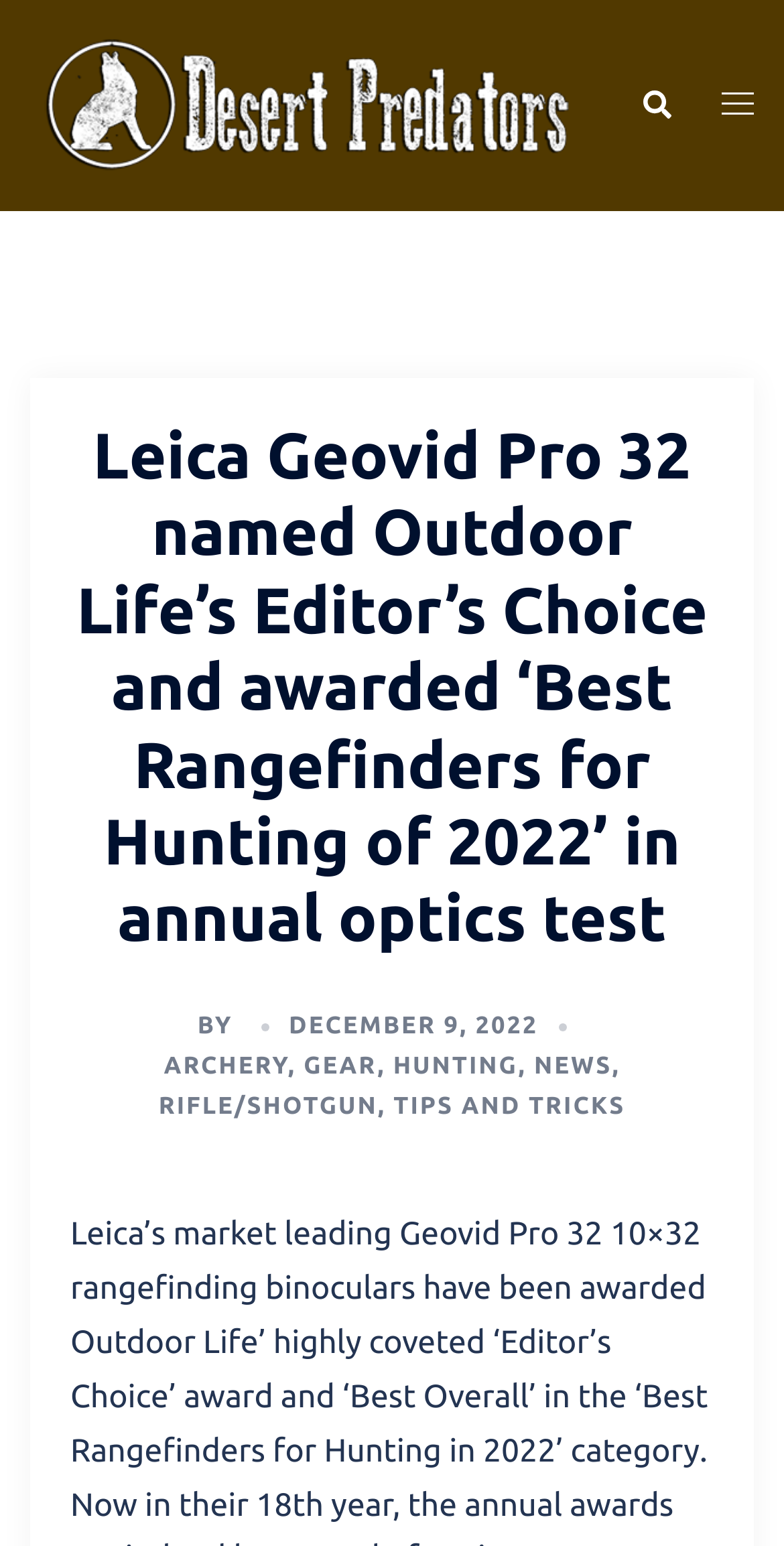Please mark the bounding box coordinates of the area that should be clicked to carry out the instruction: "Read the article published on DECEMBER 9, 2022".

[0.368, 0.655, 0.687, 0.672]